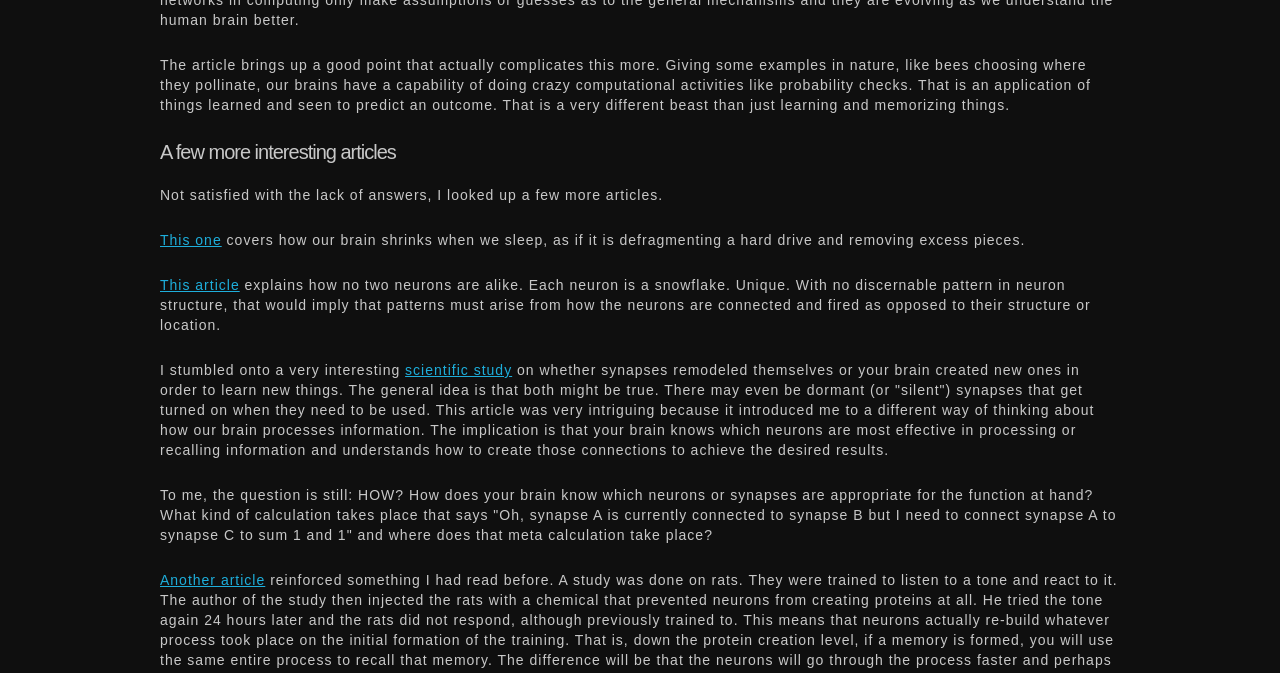Find the coordinates for the bounding box of the element with this description: "Another article".

[0.125, 0.85, 0.207, 0.874]